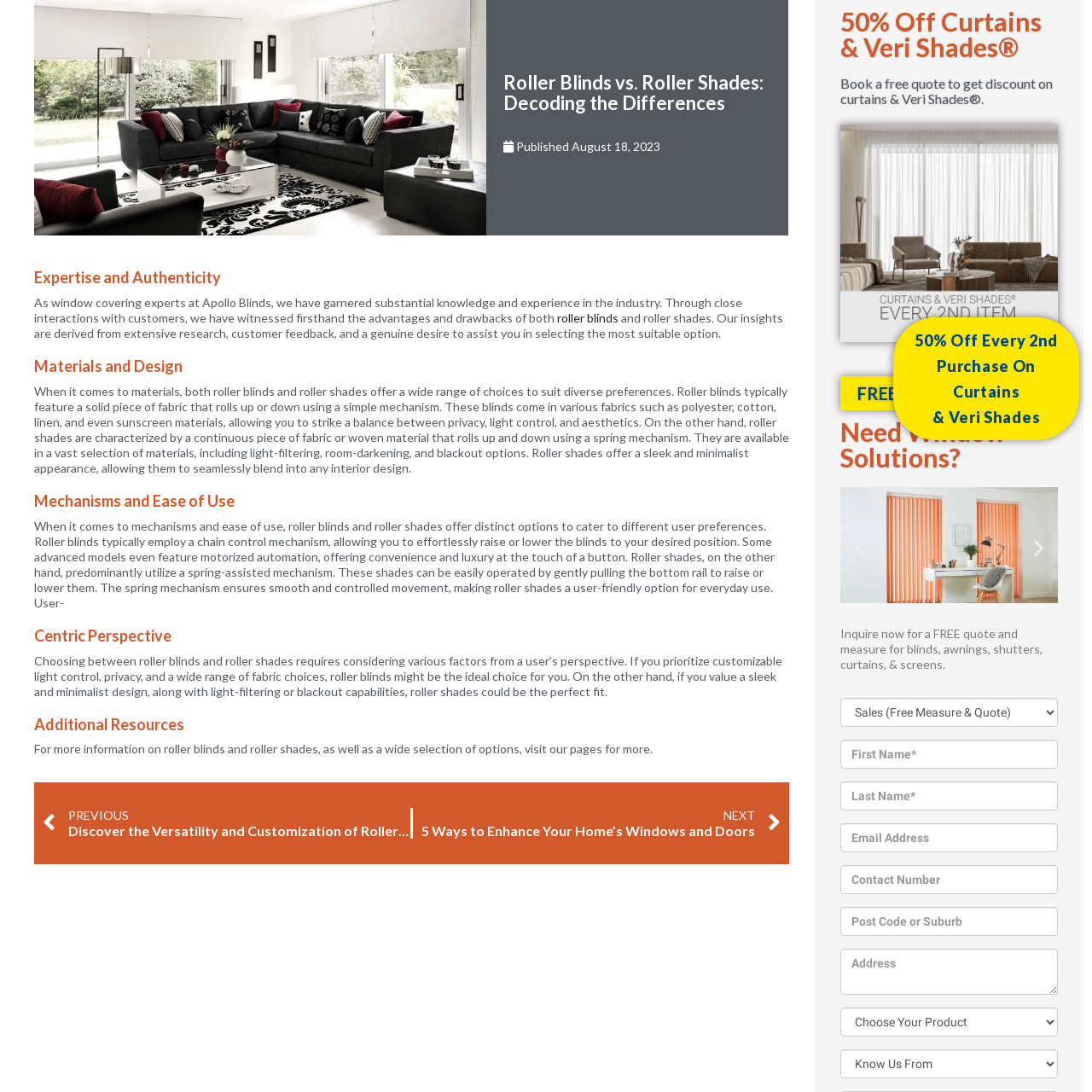Direct your attention to the area enclosed by the green rectangle and deliver a comprehensive answer to the subsequent question, using the image as your reference: 
What action is the image encouraging customers to take?

The context of the image strongly suggests that it supports a call to action for customers to inquire about discounts and free quotes for window coverings, including curtains and shades, which implies that the image is encouraging customers to take this action.